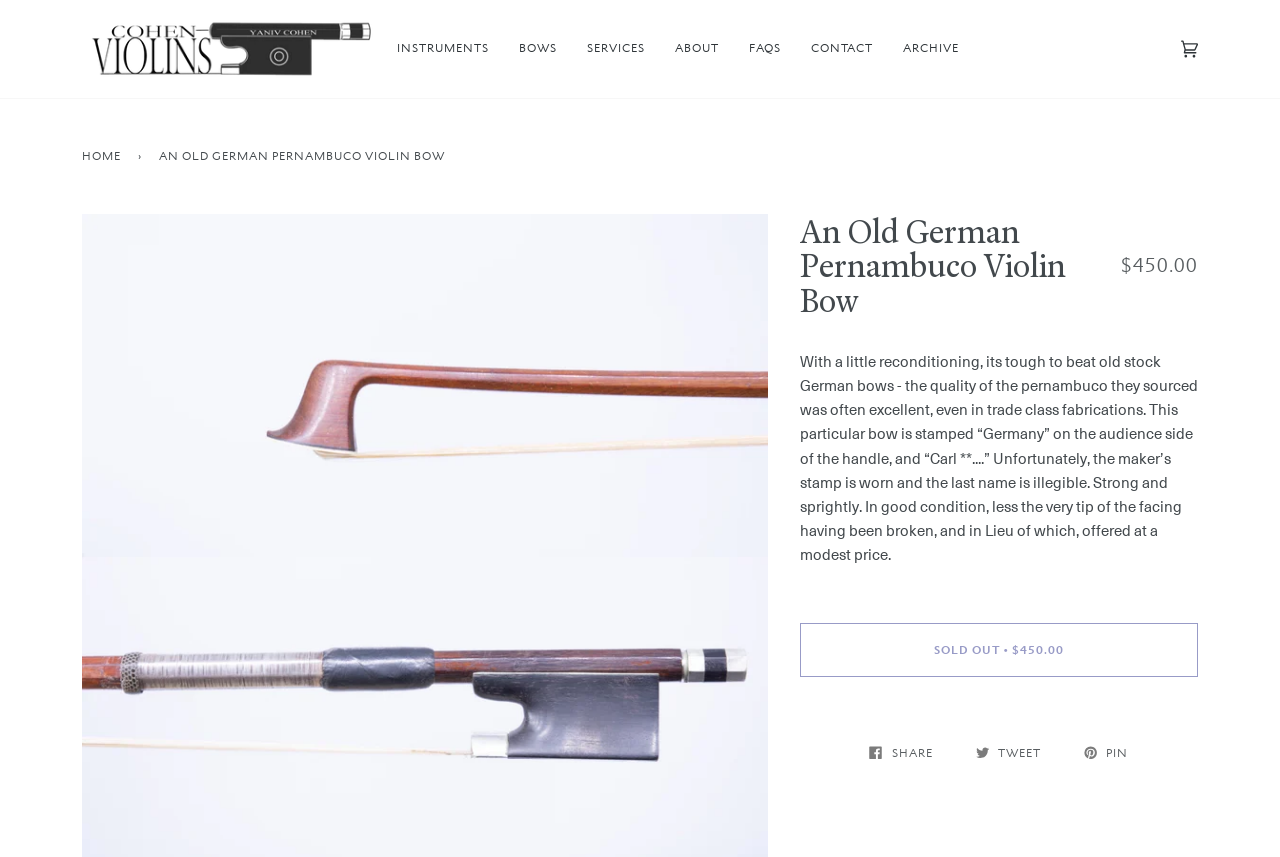Determine the bounding box coordinates for the clickable element to execute this instruction: "Share the product on social media". Provide the coordinates as four float numbers between 0 and 1, i.e., [left, top, right, bottom].

[0.671, 0.864, 0.739, 0.893]